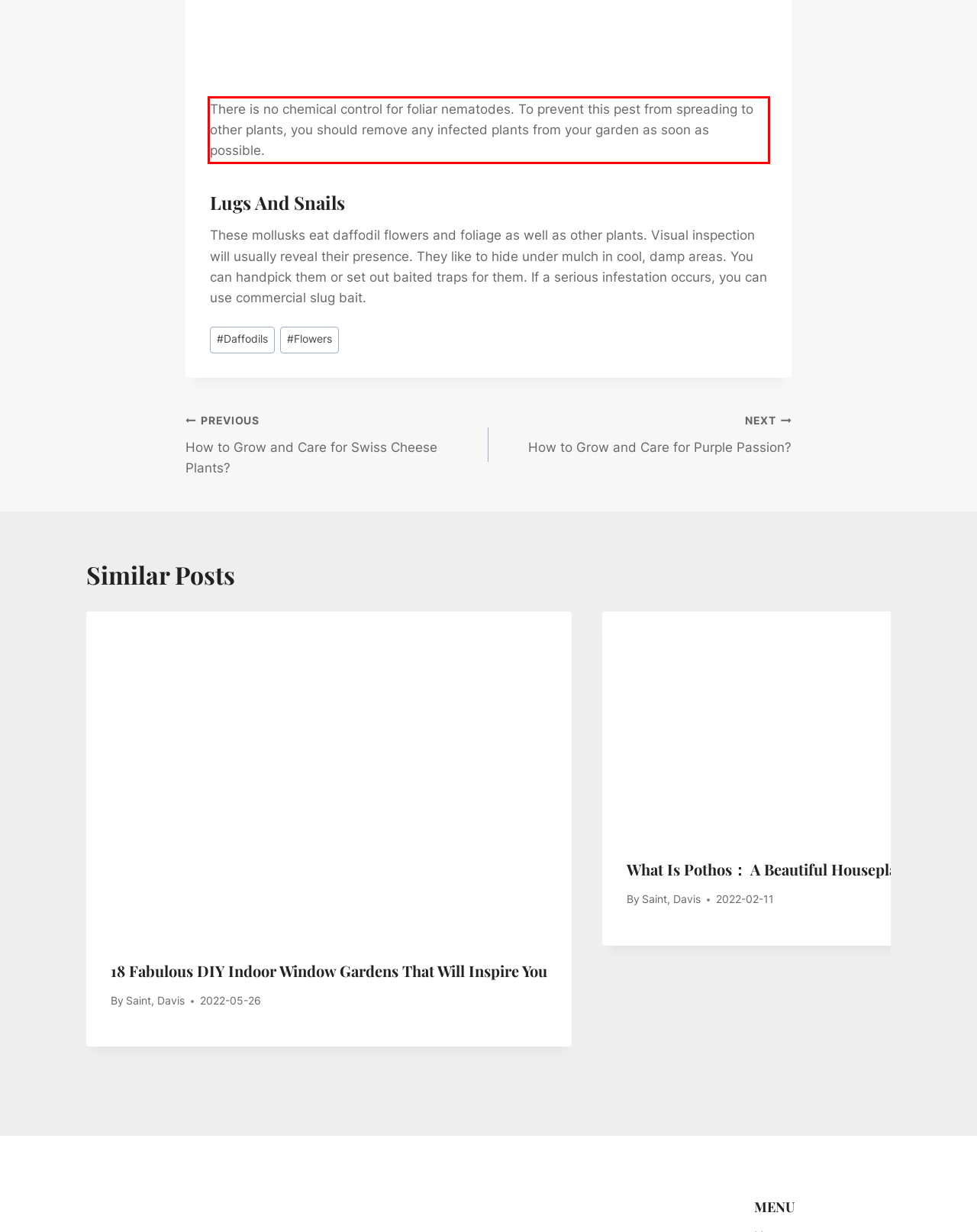Locate the red bounding box in the provided webpage screenshot and use OCR to determine the text content inside it.

There is no chemical control for foliar nematodes. To prevent this pest from spreading to other plants, you should remove any infected plants from your garden as soon as possible.